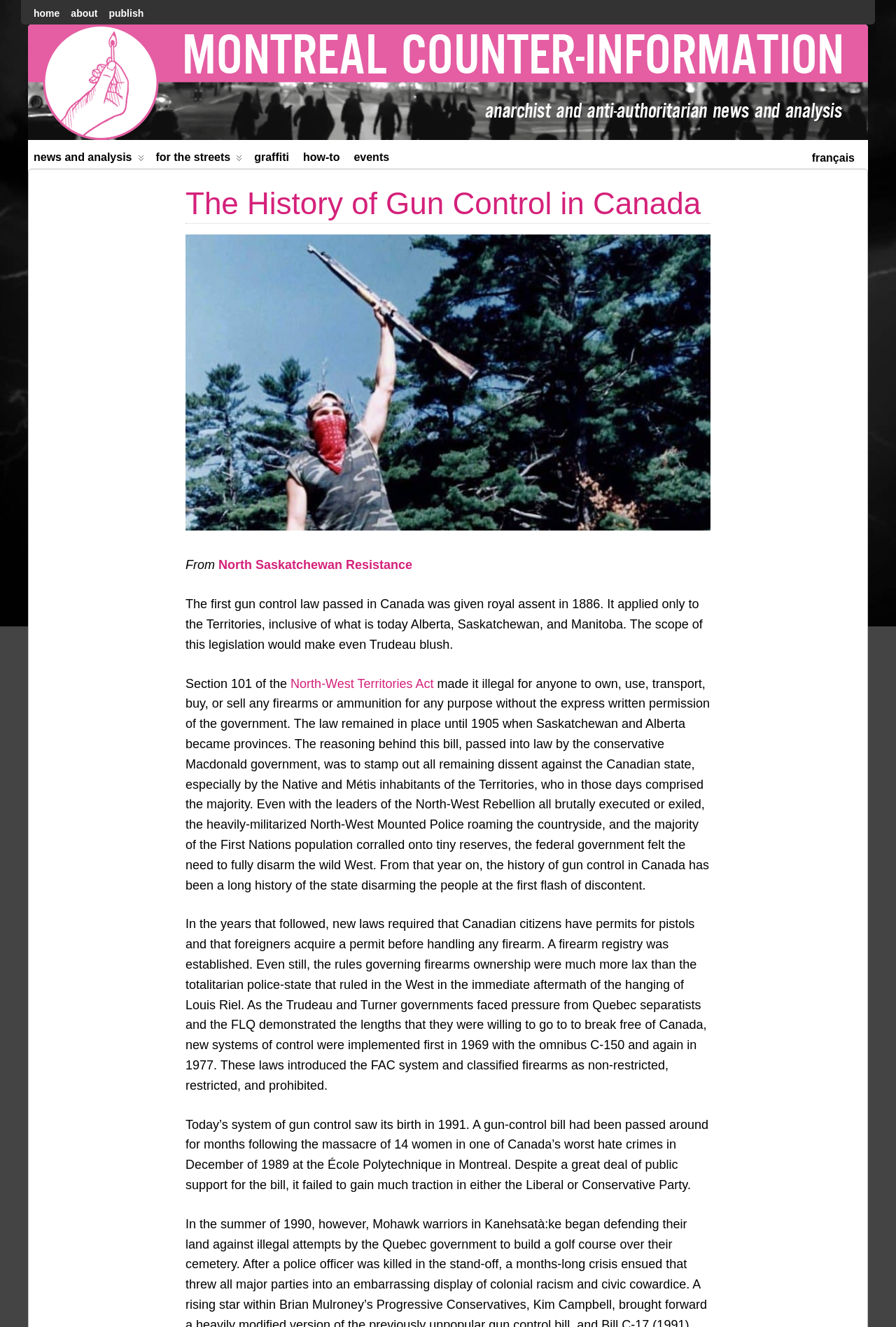Please identify the bounding box coordinates of where to click in order to follow the instruction: "go to home page".

[0.031, 0.0, 0.073, 0.018]